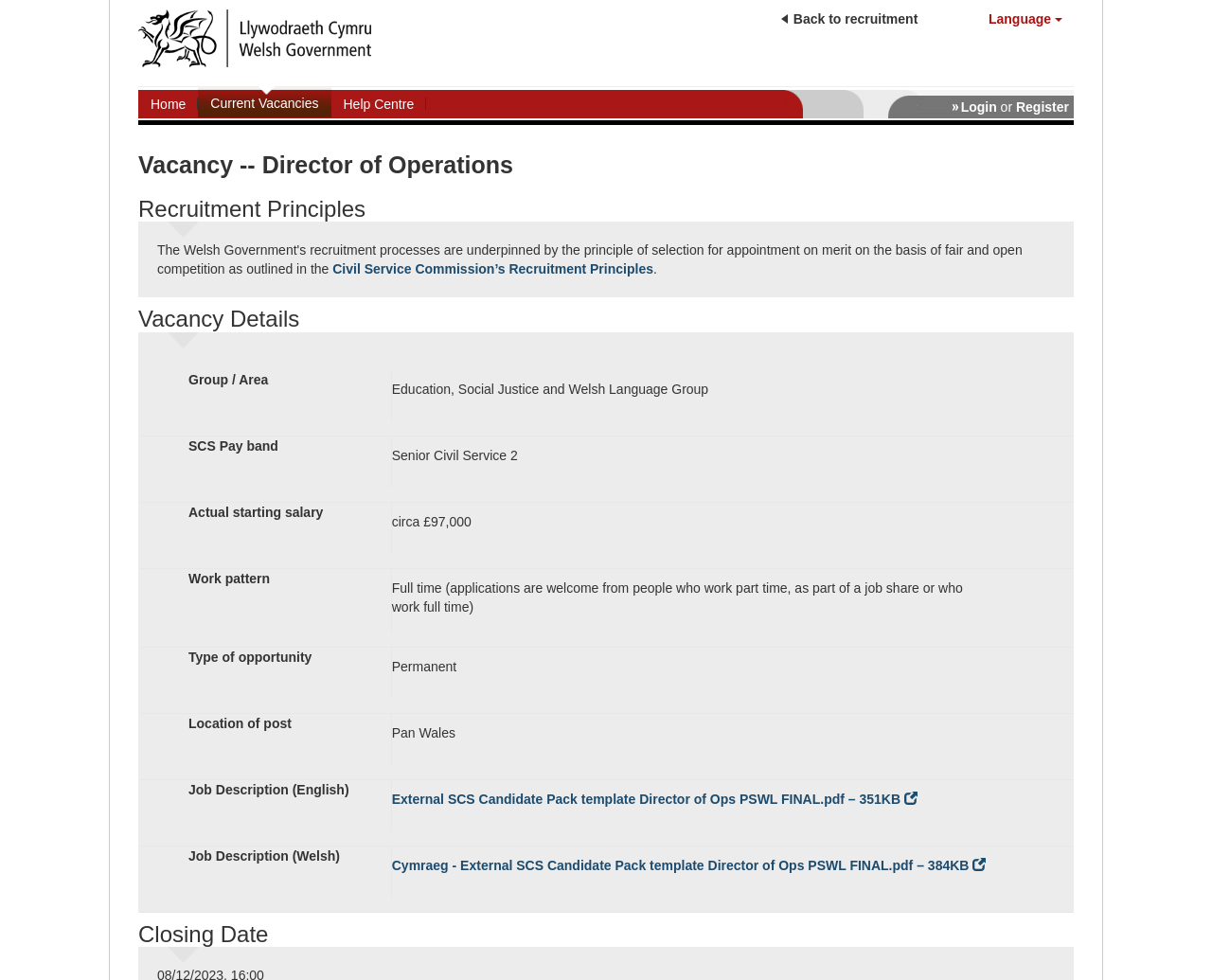Based on the visual content of the image, answer the question thoroughly: What is the type of opportunity for this job?

I found the type of opportunity by looking at the 'Vacancy Details' section, where it lists 'Type of opportunity' as 'Permanent'. This information is provided to give an idea of the type of job opportunity.